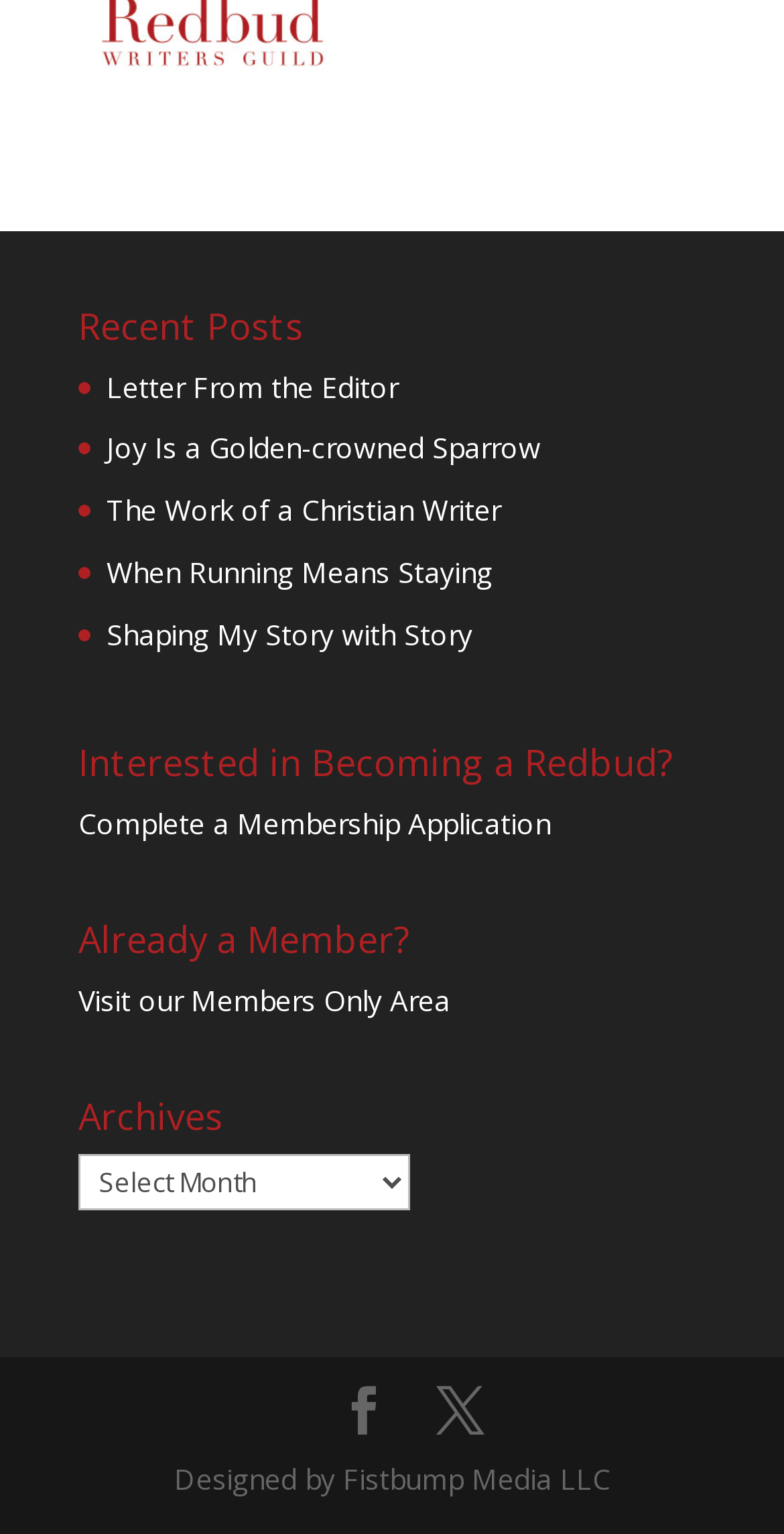Determine the bounding box coordinates of the region that needs to be clicked to achieve the task: "select archives".

[0.1, 0.752, 0.523, 0.789]